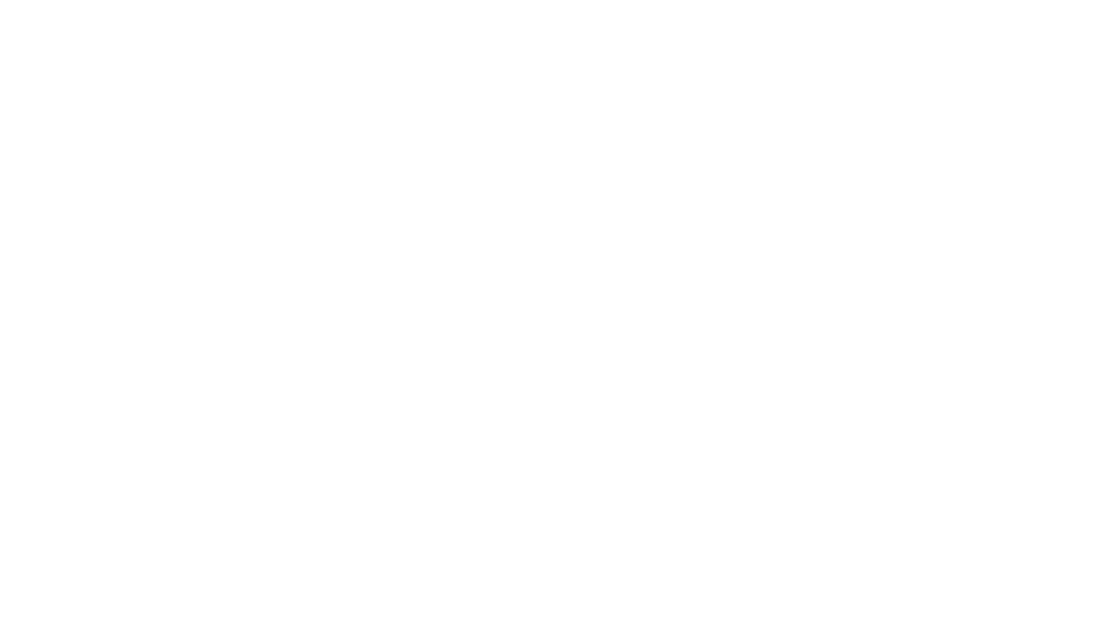What is the emphasis of the caption?
Provide a detailed answer to the question, using the image to inform your response.

The caption emphasizes the idea that a kitchen should not only be functional but also a true expression of personal style, highlighting the importance of aesthetics in kitchen design.